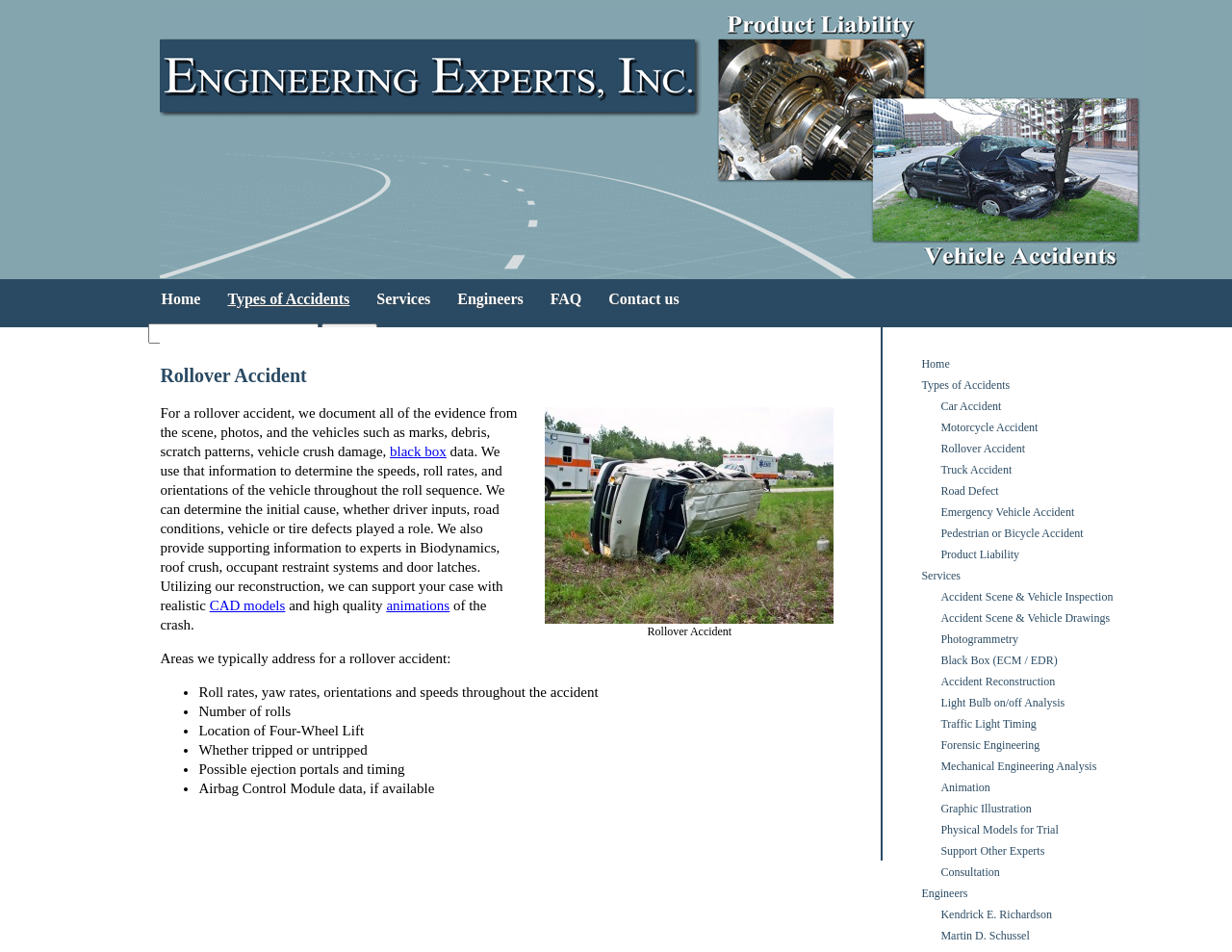Find and provide the bounding box coordinates for the UI element described here: "Accident Reconstruction". The coordinates should be given as four float numbers between 0 and 1: [left, top, right, bottom].

[0.764, 0.709, 0.857, 0.723]